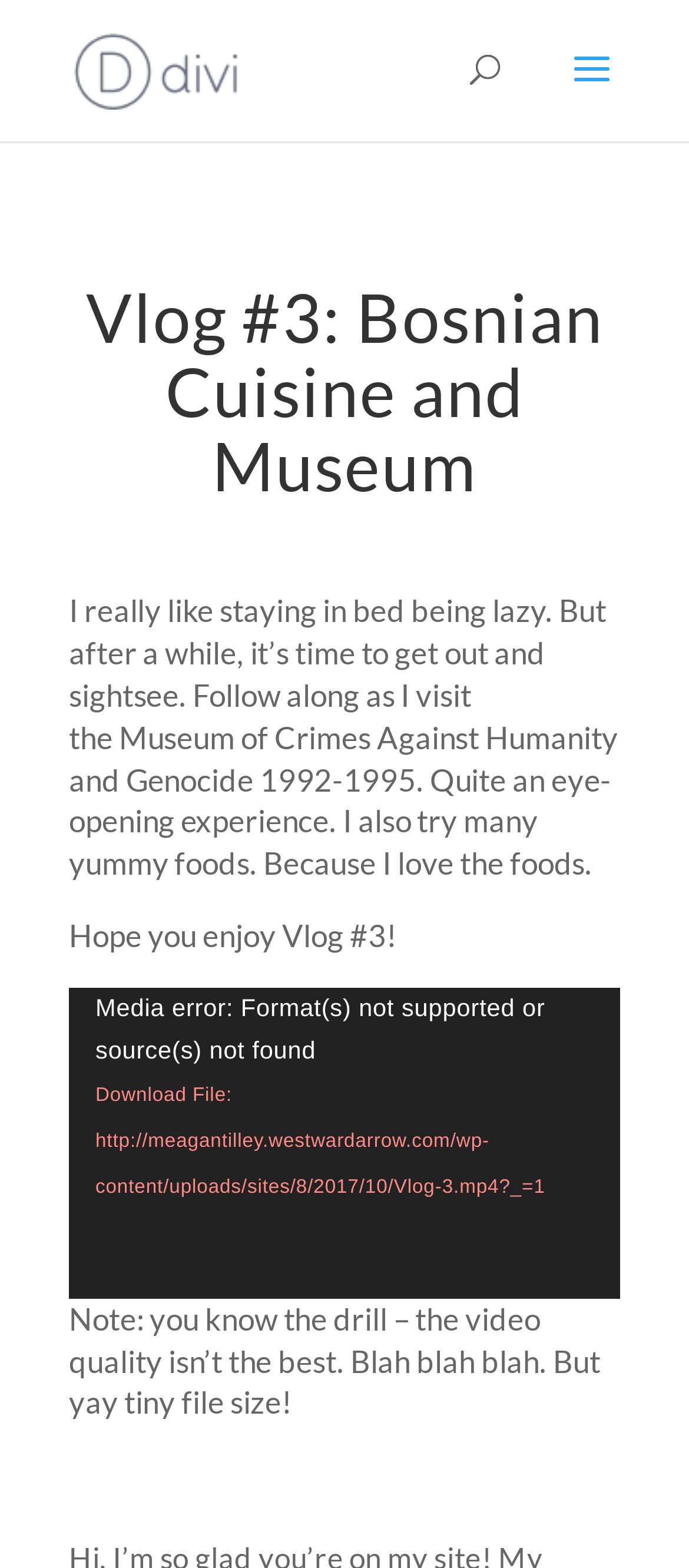What is the main topic of the video?
Please respond to the question with a detailed and thorough explanation.

The main topic of the video is mentioned in the StaticText element, which describes the author's visit to the Museum of Crimes Against Humanity and Genocide 1992-1995.